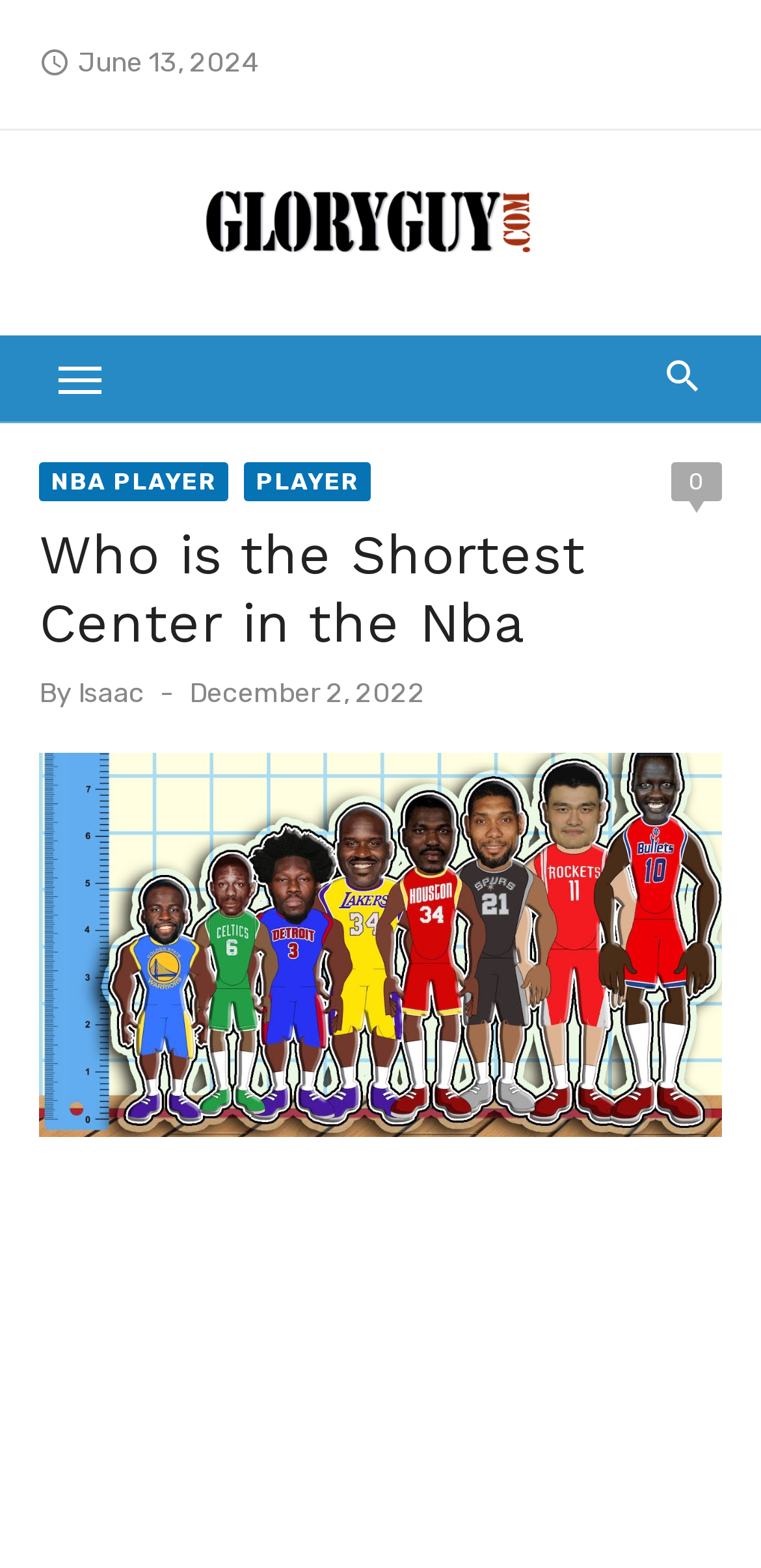Using the format (top-left x, top-left y, bottom-right x, bottom-right y), provide the bounding box coordinates for the described UI element. All values should be floating point numbers between 0 and 1: 086 181 9220

None